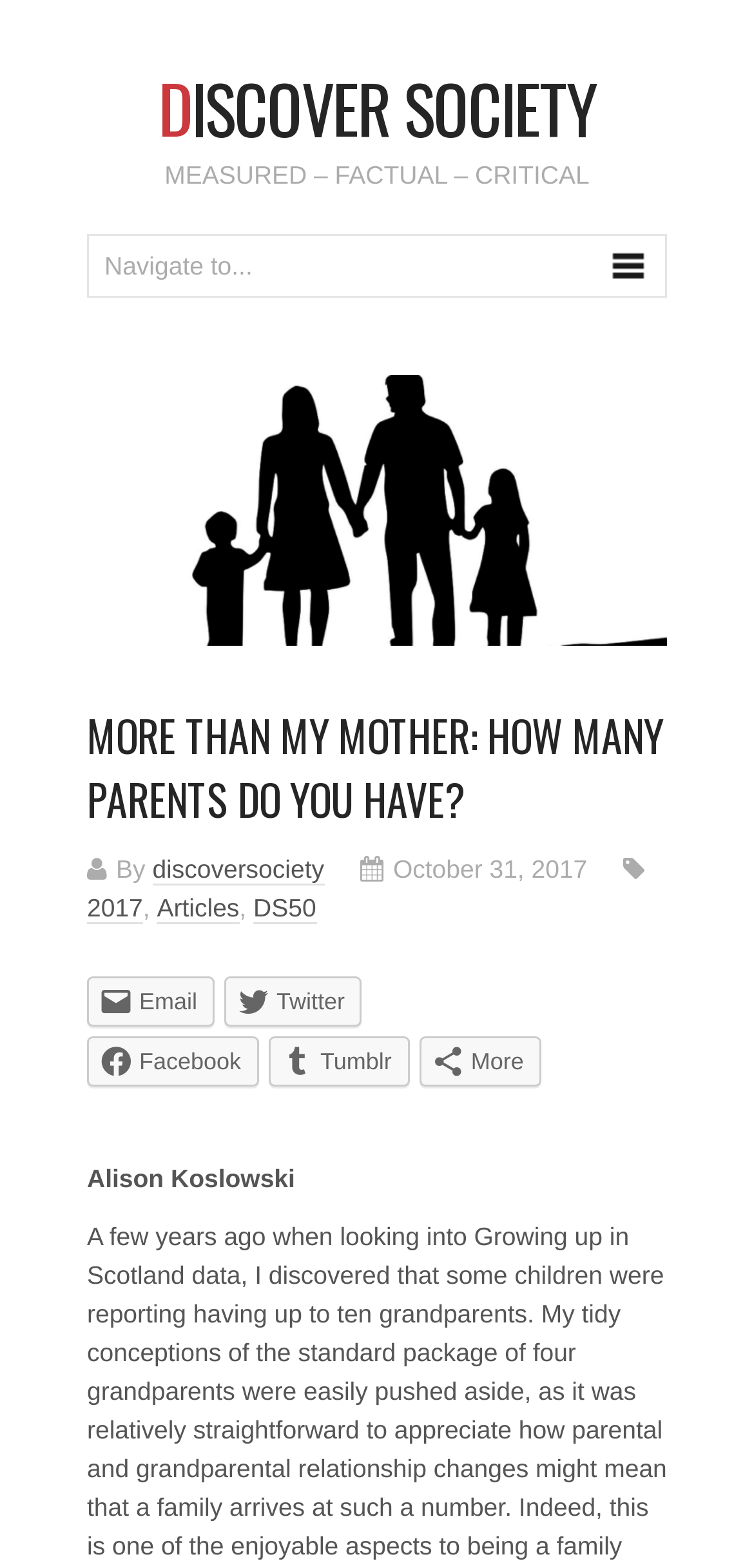Locate the bounding box coordinates of the clickable area to execute the instruction: "Visit the author's page 'discoversociety'". Provide the coordinates as four float numbers between 0 and 1, represented as [left, top, right, bottom].

[0.202, 0.545, 0.43, 0.565]